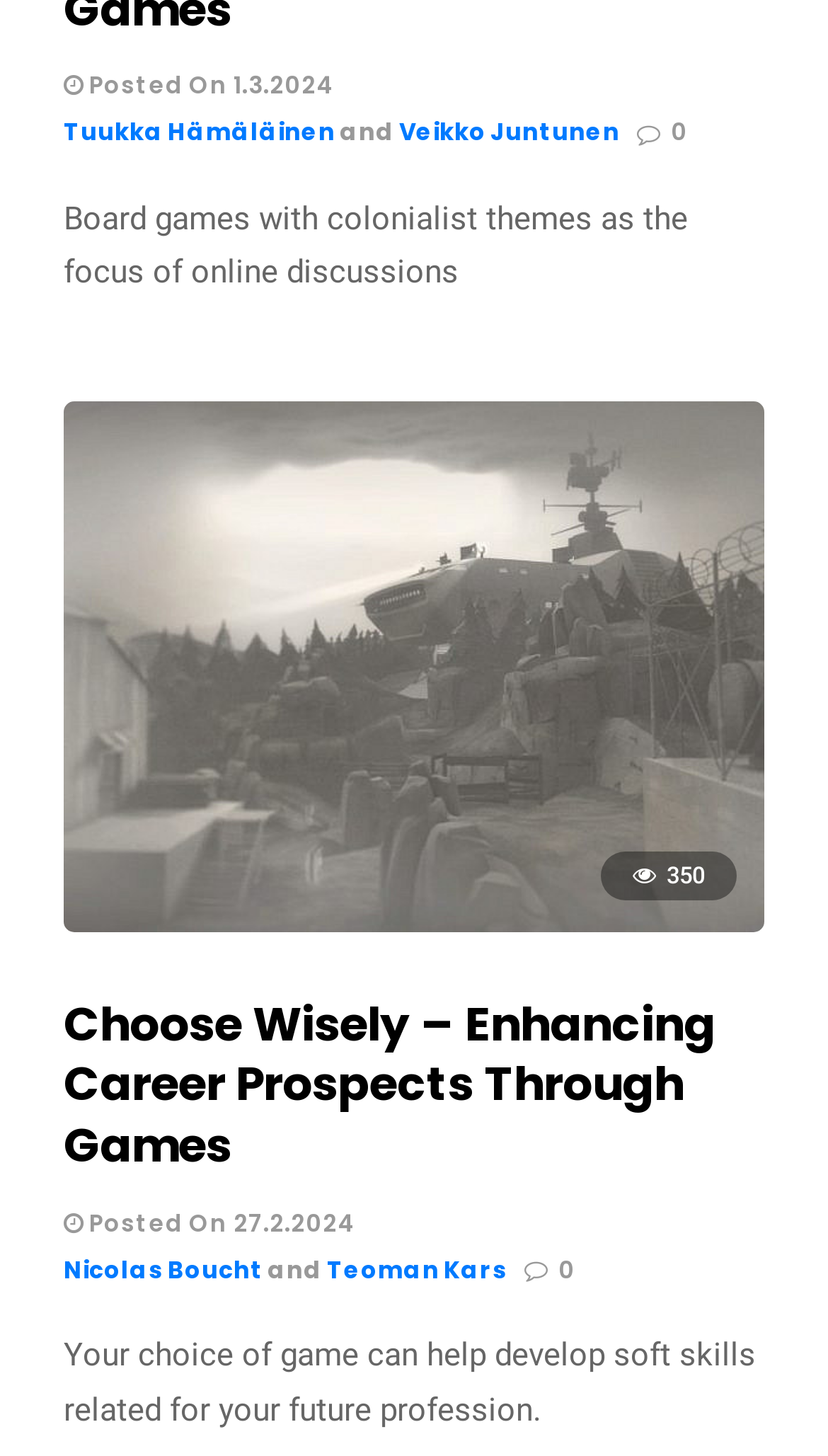Could you indicate the bounding box coordinates of the region to click in order to complete this instruction: "Check the details of the game with 350 players".

[0.077, 0.62, 0.923, 0.646]